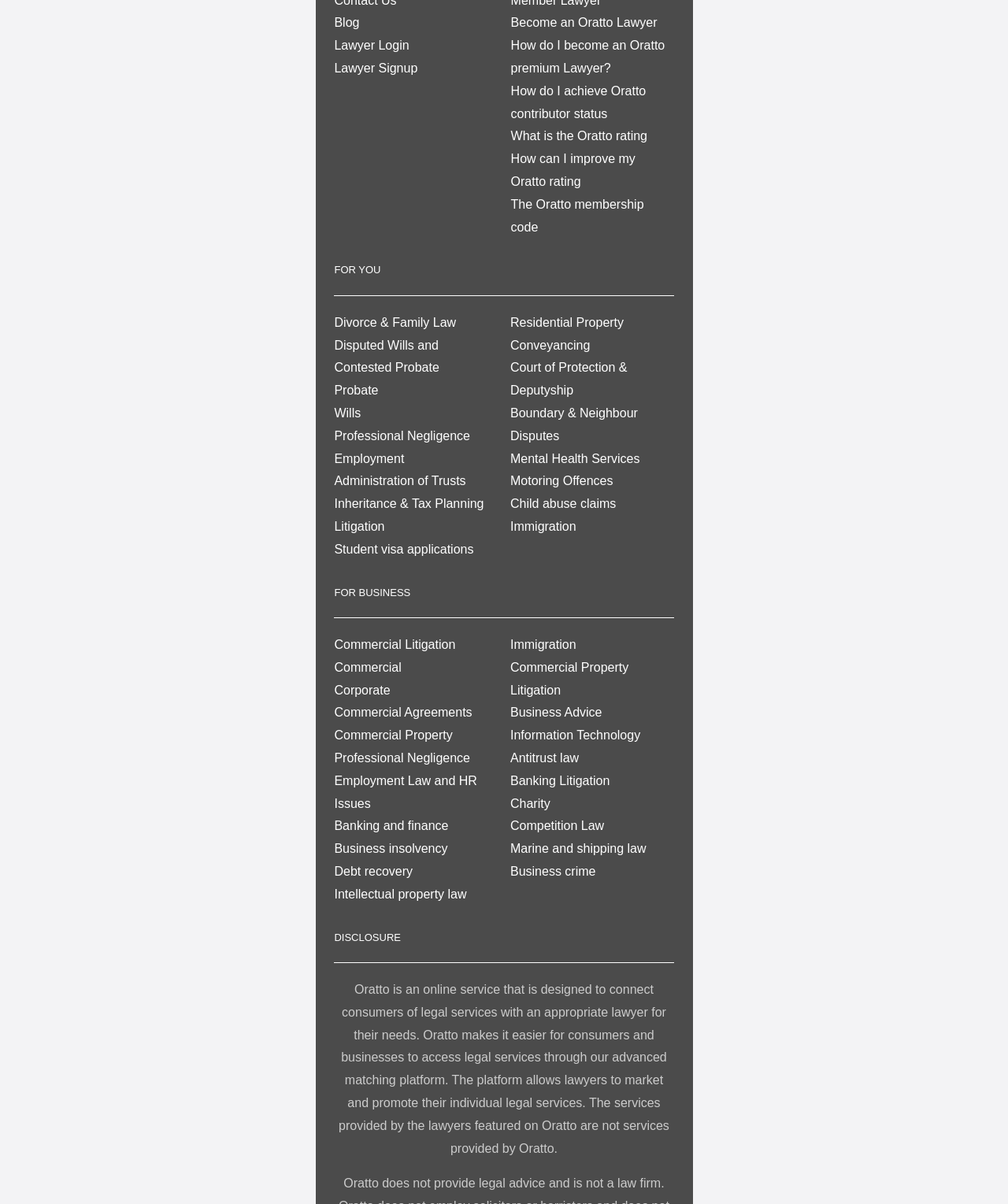Answer the following query with a single word or phrase:
What is the purpose of Oratto?

Connect consumers with lawyers